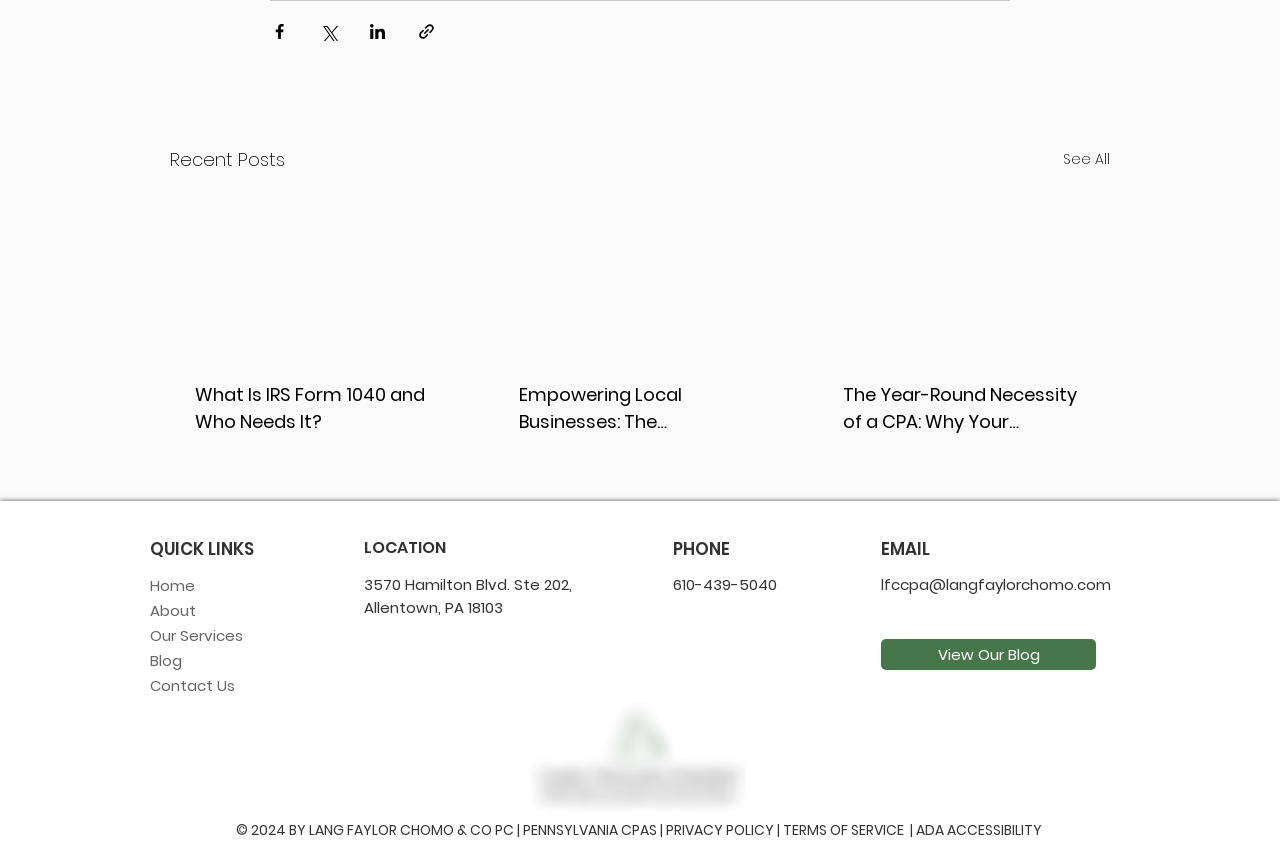Could you determine the bounding box coordinates of the clickable element to complete the instruction: "View the blog"? Provide the coordinates as four float numbers between 0 and 1, i.e., [left, top, right, bottom].

[0.117, 0.76, 0.205, 0.789]